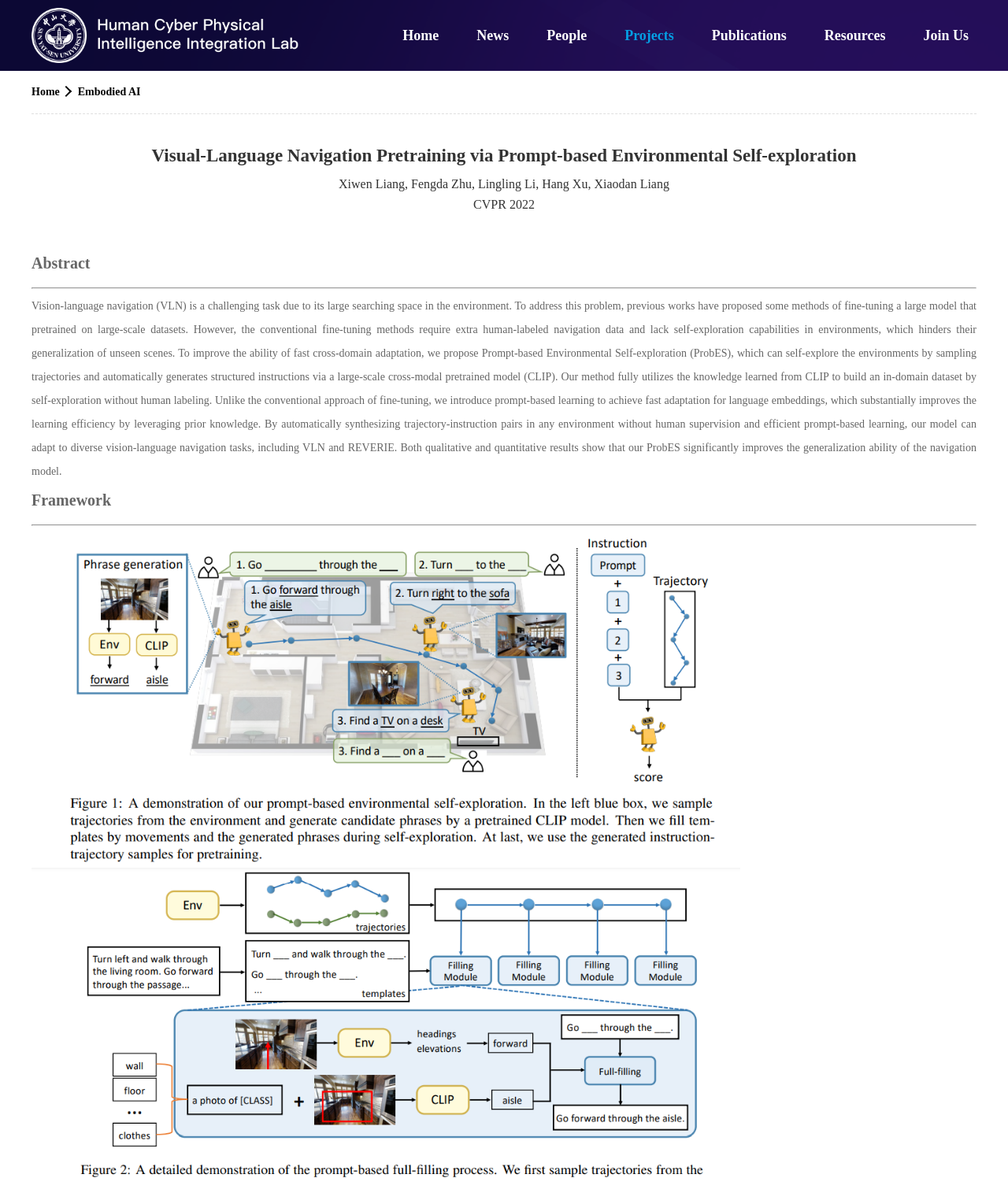Pinpoint the bounding box coordinates of the clickable element needed to complete the instruction: "view the Framework". The coordinates should be provided as four float numbers between 0 and 1: [left, top, right, bottom].

[0.031, 0.417, 0.11, 0.432]